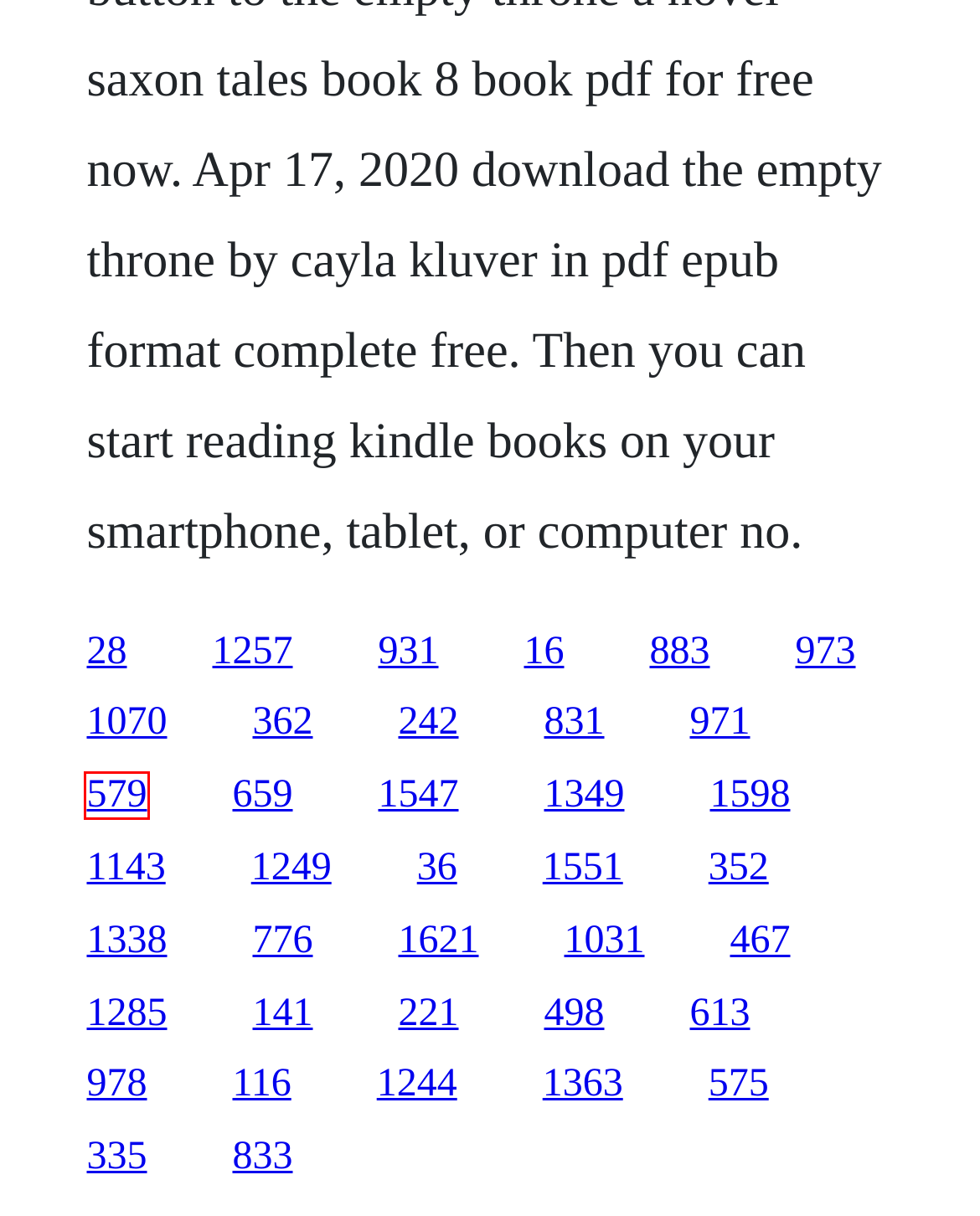You are given a screenshot of a webpage with a red rectangle bounding box. Choose the best webpage description that matches the new webpage after clicking the element in the bounding box. Here are the candidates:
A. Download chris brown gimme that
B. Evasion download cydia installer
C. Les jetson le film titres
D. Monster decoration for book fair hobart
E. Download windows 7 loader 2012
F. Nnisopathic homeopathic materia medica books
G. Software for plastic surgeons
H. Koitus auf deutsch book

A